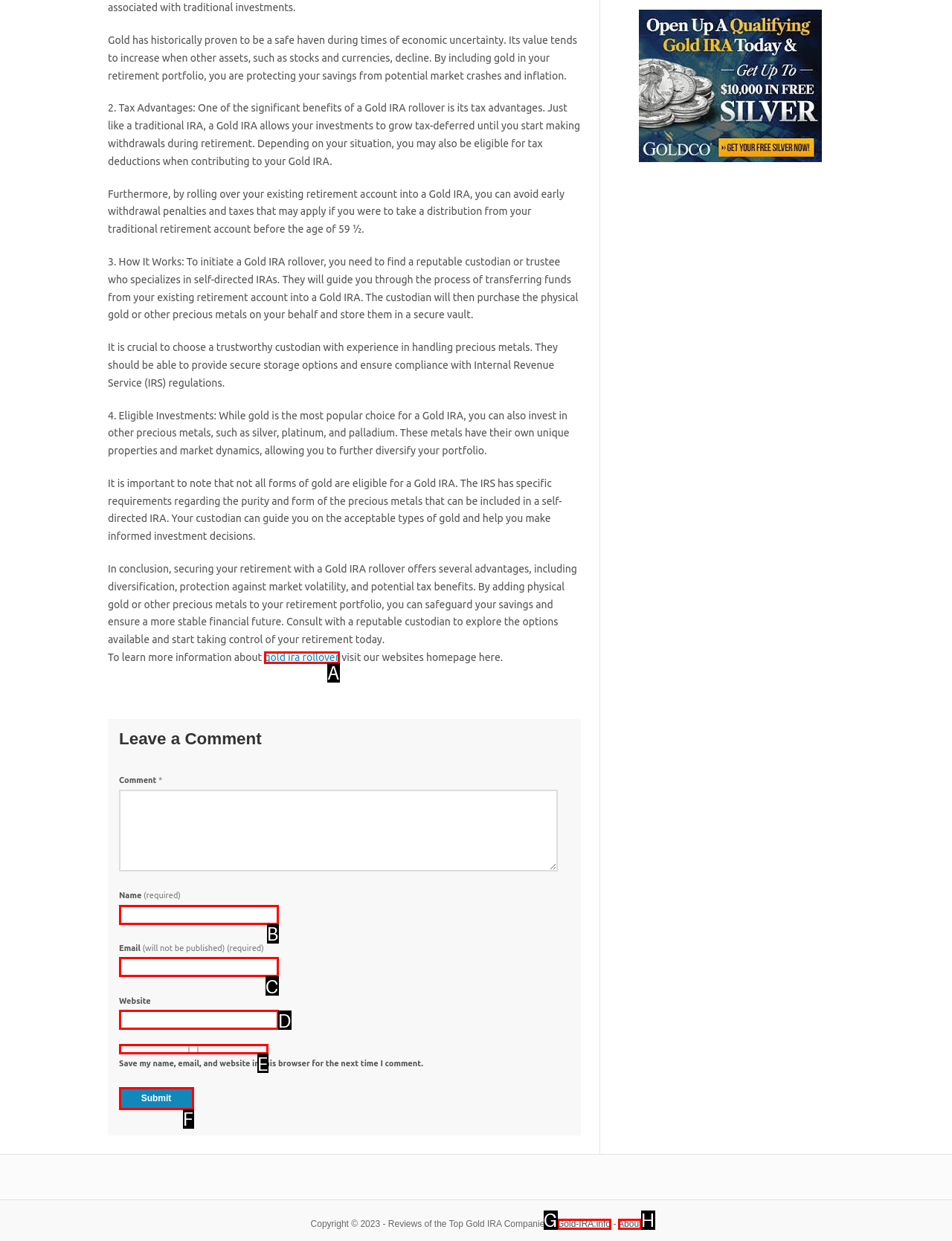Choose the HTML element that best fits the description: Gold-IRA.info. Answer with the option's letter directly.

G